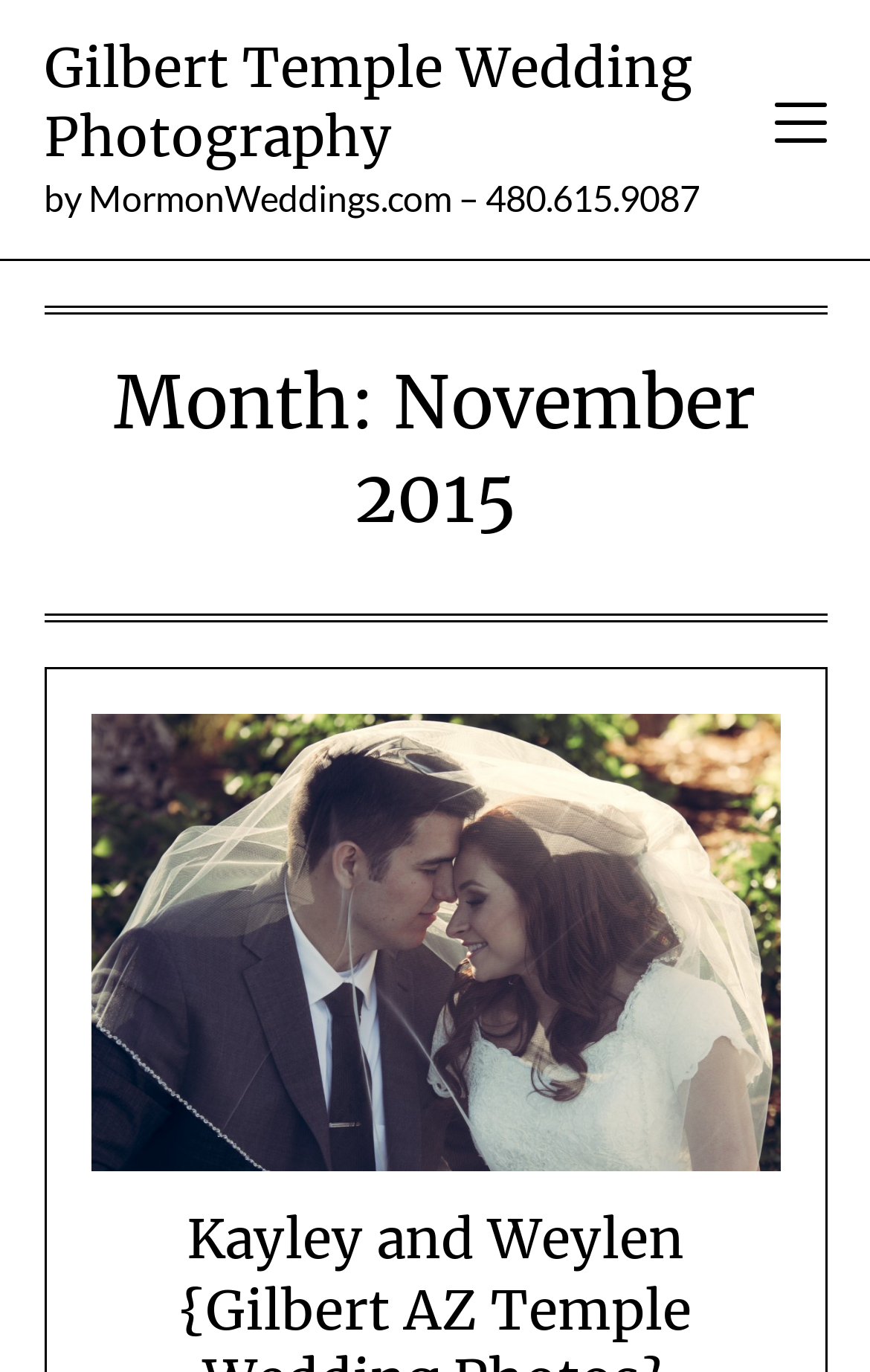What is the photographer's contact number?
Provide a fully detailed and comprehensive answer to the question.

The contact number can be found in the static text element 'by MormonWeddings.com – 480.615.9087' which is located below the link 'Gilbert Temple Wedding Photography'.